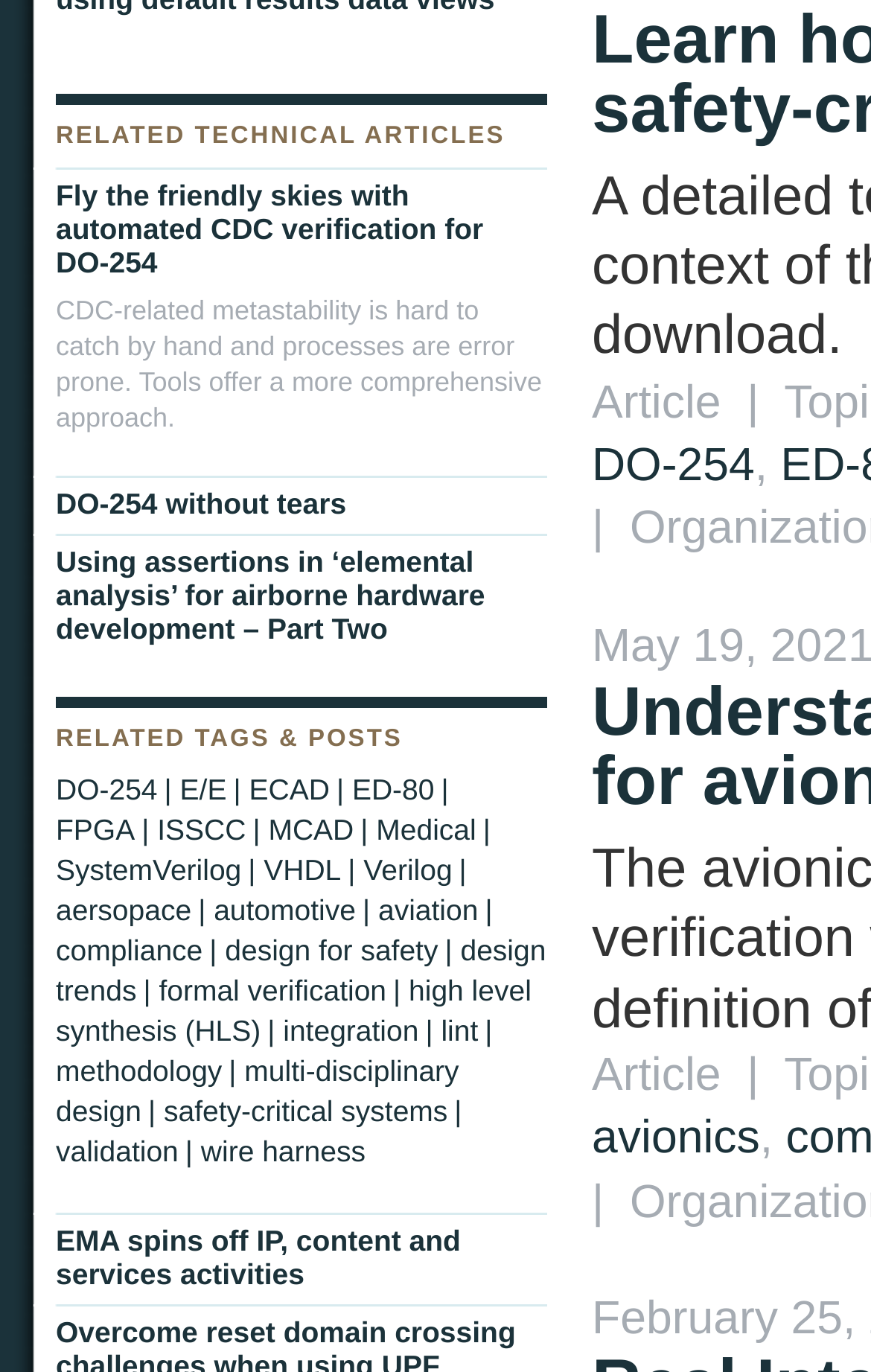What is the category of the link 'avionics'?
Using the image as a reference, give a one-word or short phrase answer.

Tag